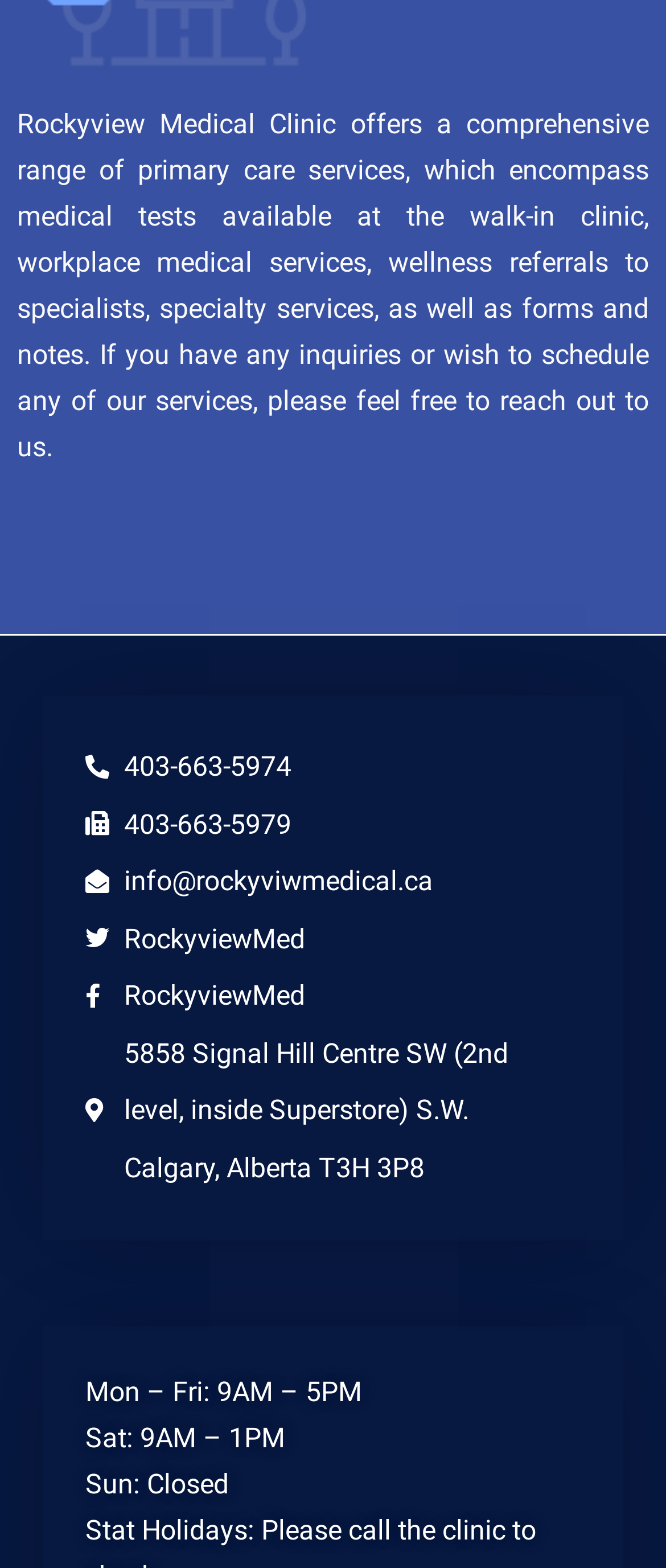What is the clinic's social media handle? Analyze the screenshot and reply with just one word or a short phrase.

RockyviewMed